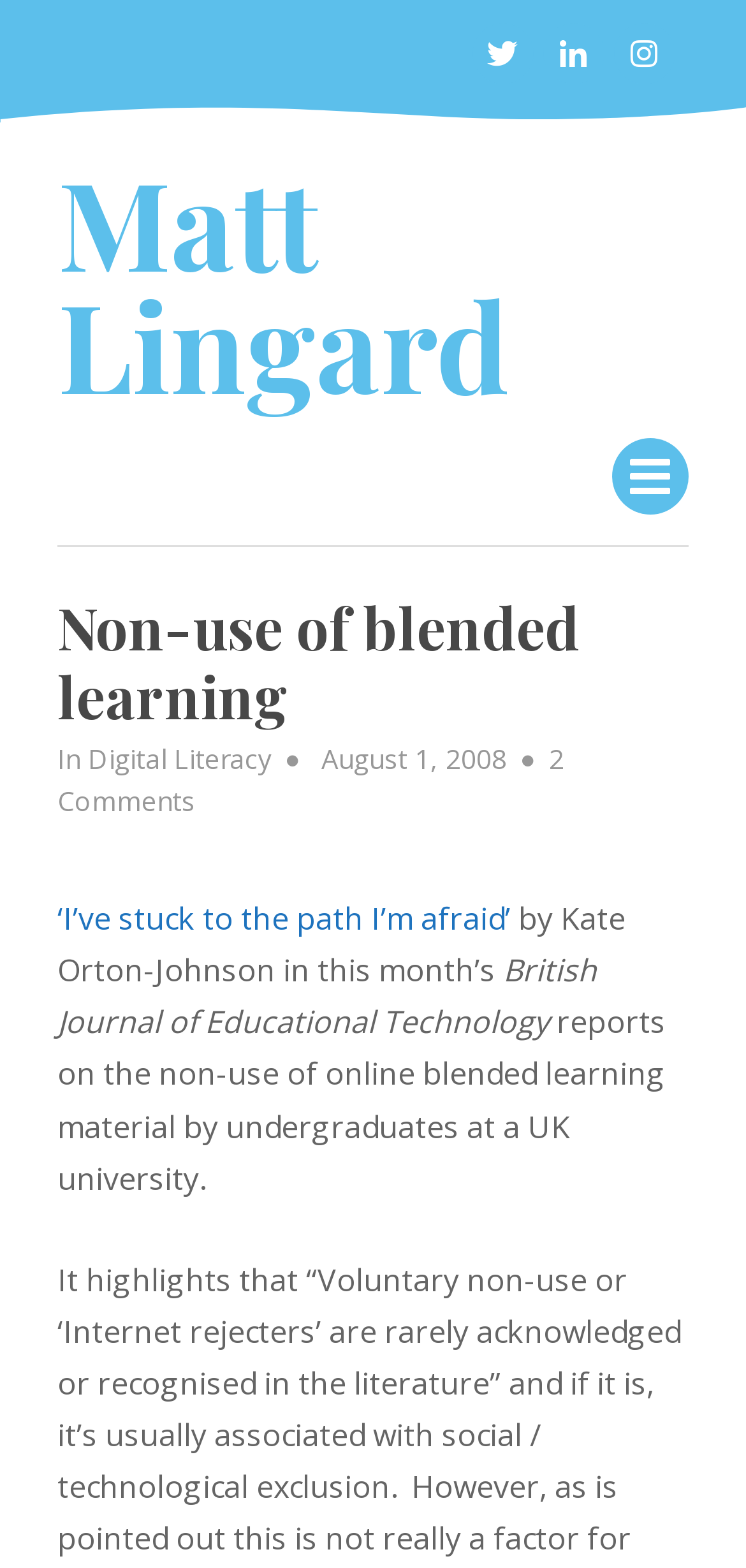Identify the webpage's primary heading and generate its text.

Non-use of blended learning